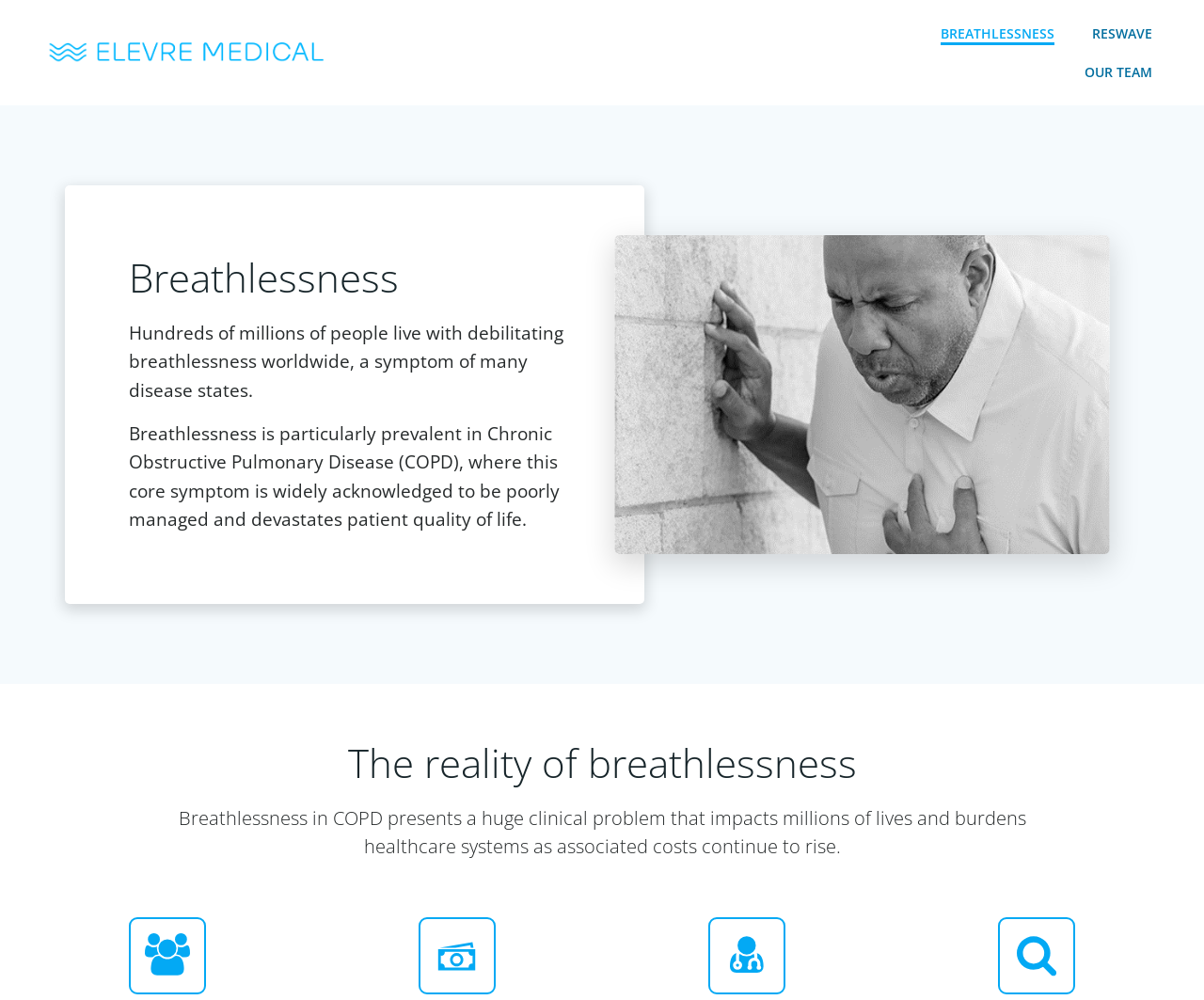Based on the element description "BREATHLESSNESS", predict the bounding box coordinates of the UI element.

[0.781, 0.024, 0.876, 0.043]